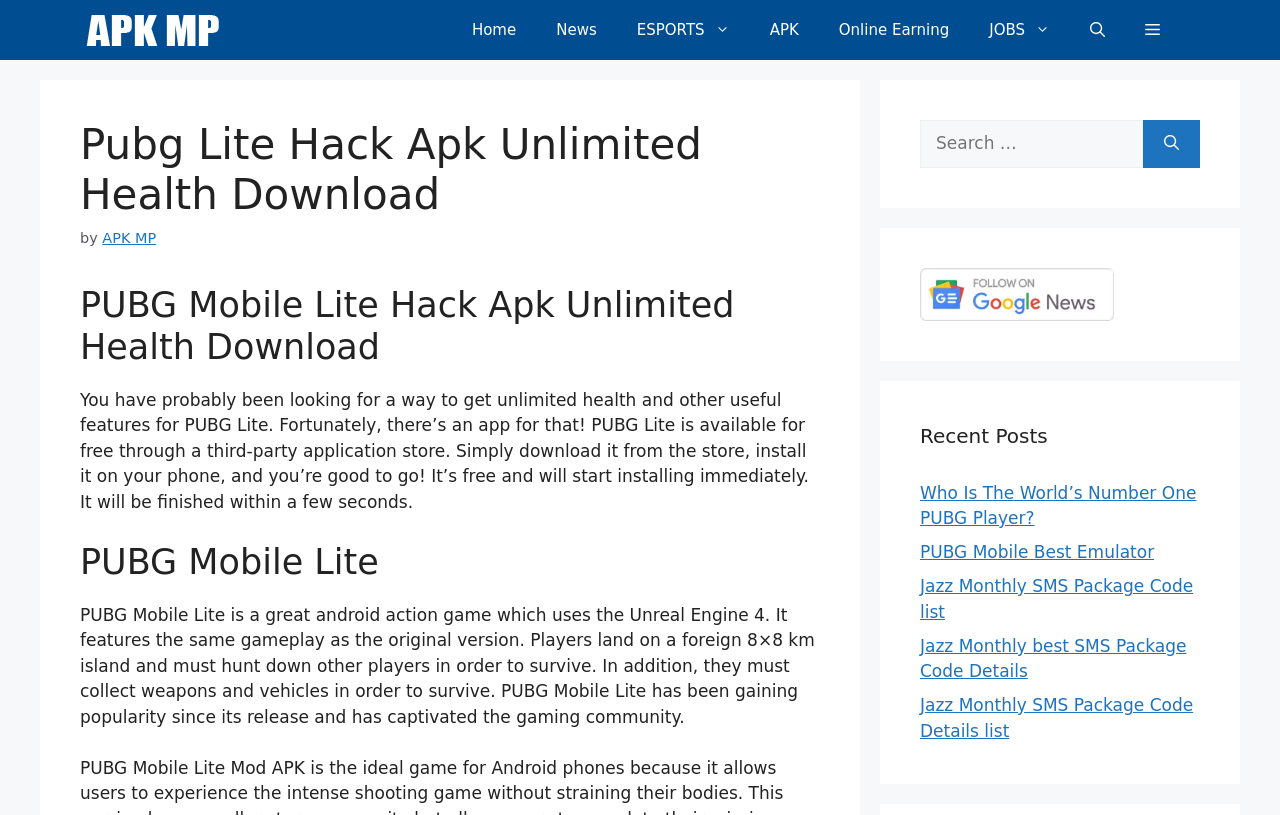Summarize the webpage comprehensively, mentioning all visible components.

The webpage is about PUBG Mobile Lite Hack Apk Unlimited Health Download. At the top, there is a banner with a link to "APK MP | 100% Free and Safe online earning websites" accompanied by an image. Below the banner, there is a navigation menu with links to "Home", "News", "ESPORTS", "APK", "Online Earning", "JOBS", and a search bar.

The main content of the webpage is divided into sections. The first section has a heading "Pubg Lite Hack Apk Unlimited Health Download" followed by a brief description of how to download and install PUBG Lite on a phone. The second section has a heading "PUBG Mobile Lite" and provides a detailed description of the game, including its features and gameplay.

To the right of the main content, there are three complementary sections. The first section has a search box with a label "Search for:" and a search button. The second section has a figure with a link, but no text description. The third section has a heading "Recent Posts" followed by a list of links to recent articles, including "Who Is The World’s Number One PUBG Player?", "PUBG Mobile Best Emulator", and several articles about Jazz Monthly SMS packages.

Overall, the webpage provides information about PUBG Mobile Lite, including how to download and install it, as well as recent news and articles related to the game.